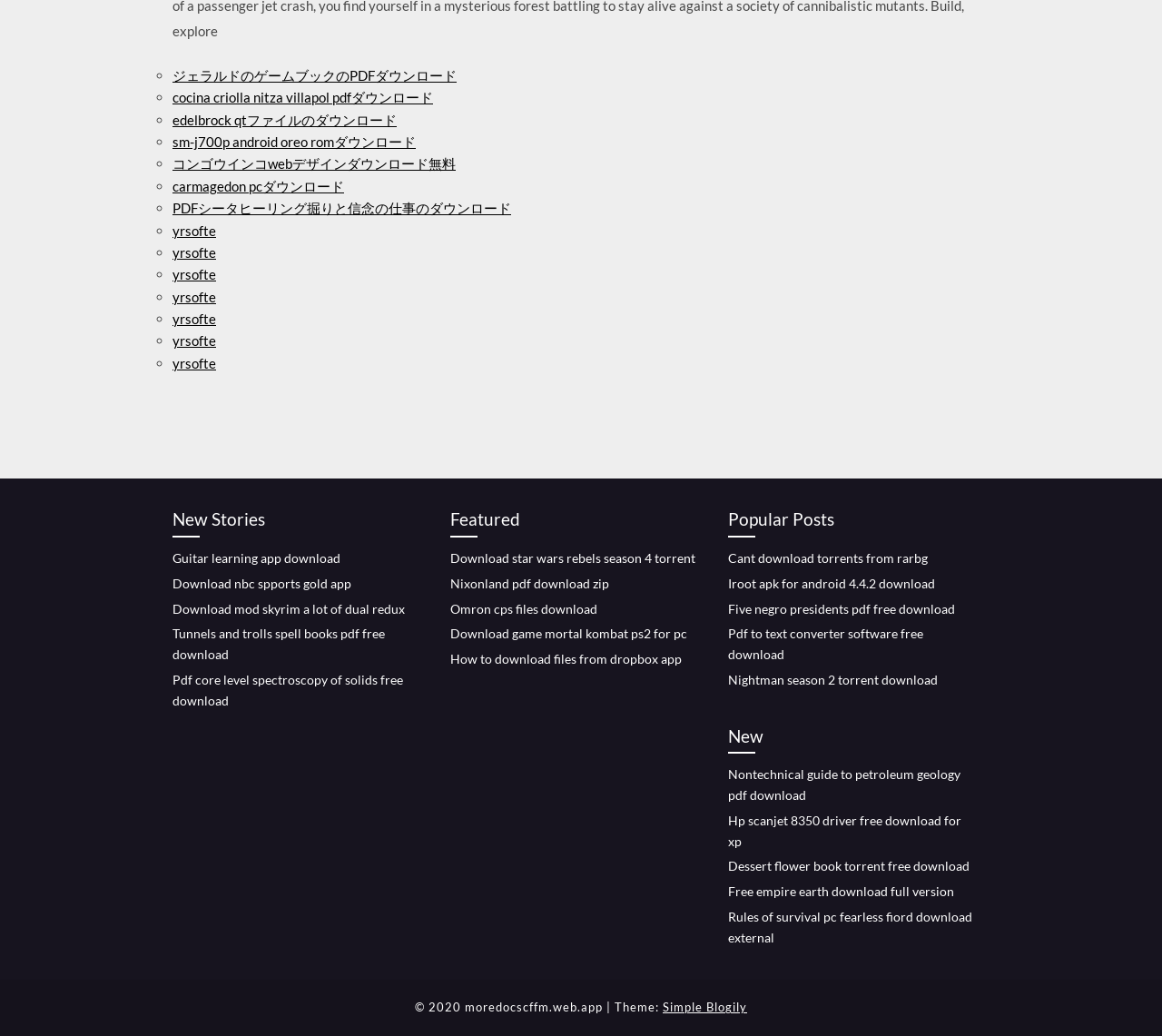What is the purpose of this webpage? Based on the screenshot, please respond with a single word or phrase.

File download